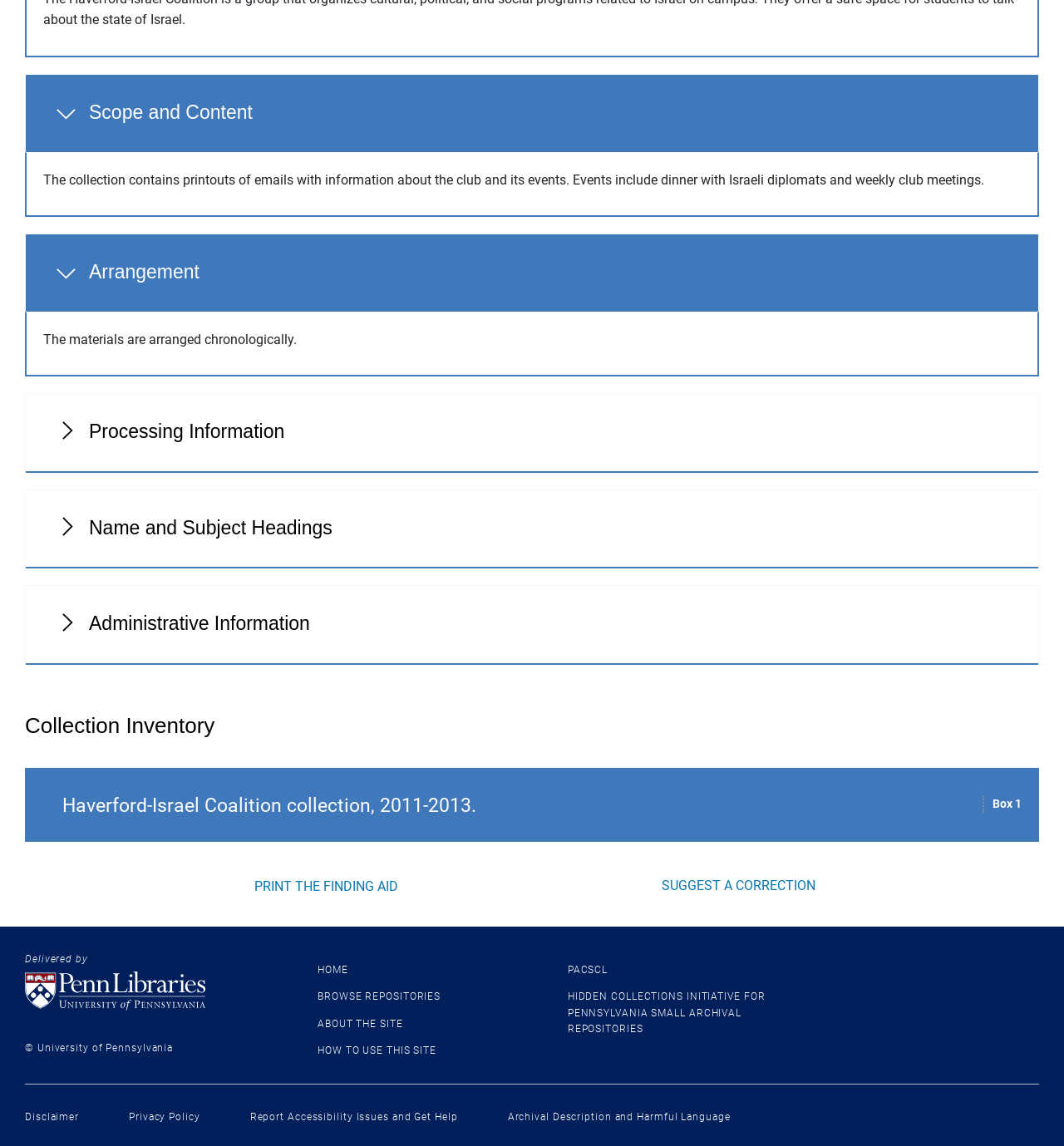Please indicate the bounding box coordinates of the element's region to be clicked to achieve the instruction: "Report Accessibility Issues and Get Help". Provide the coordinates as four float numbers between 0 and 1, i.e., [left, top, right, bottom].

[0.235, 0.97, 0.43, 0.98]